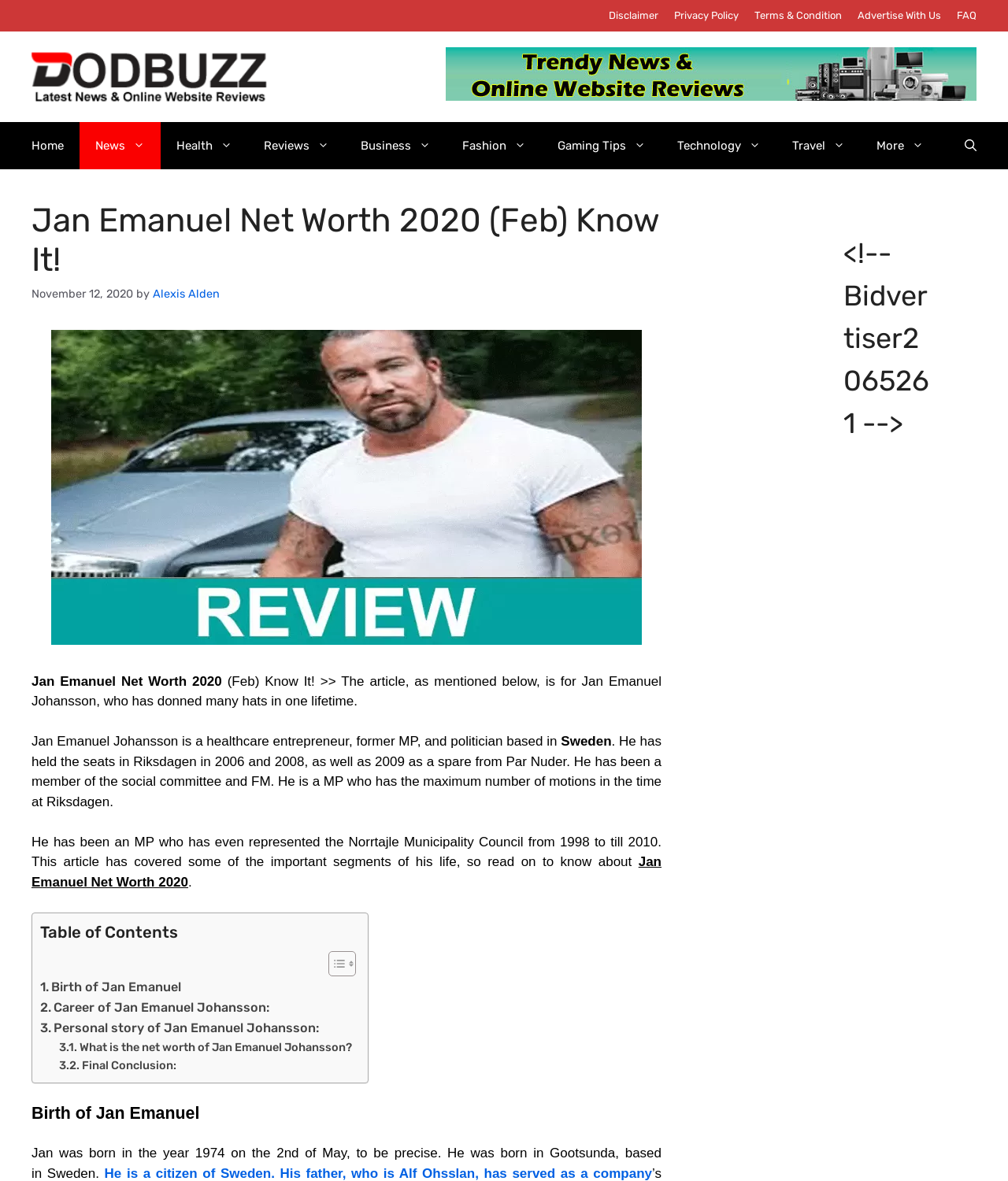Identify the bounding box for the described UI element: "alt="Dodbuzz Header Ads Banner"".

[0.442, 0.074, 0.969, 0.088]